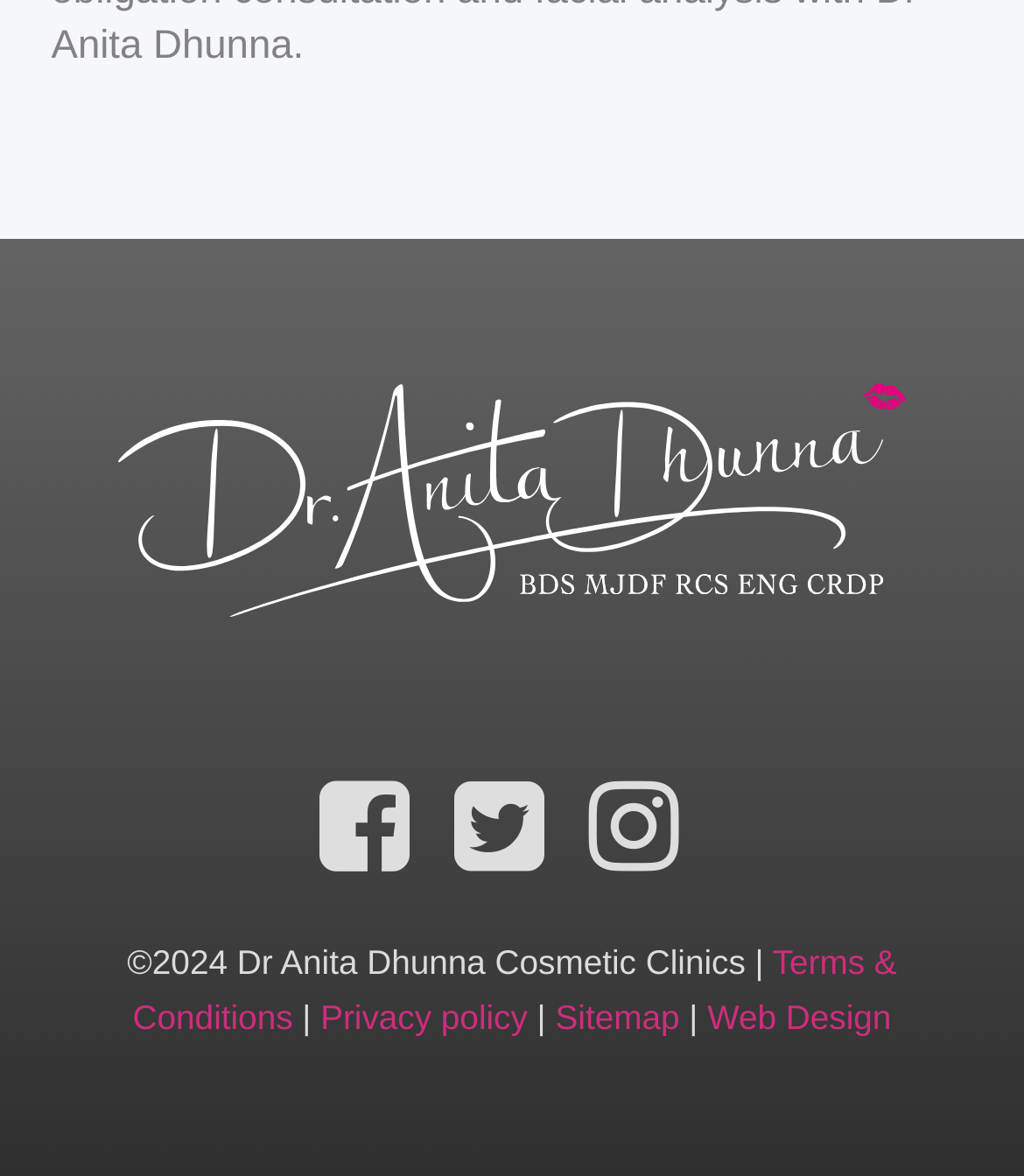What is the name of the person in the image?
Please ensure your answer is as detailed and informative as possible.

The image at the top of the webpage has a caption 'Dr Anita Dhunna', which suggests that the person in the image is Dr Anita Dhunna.